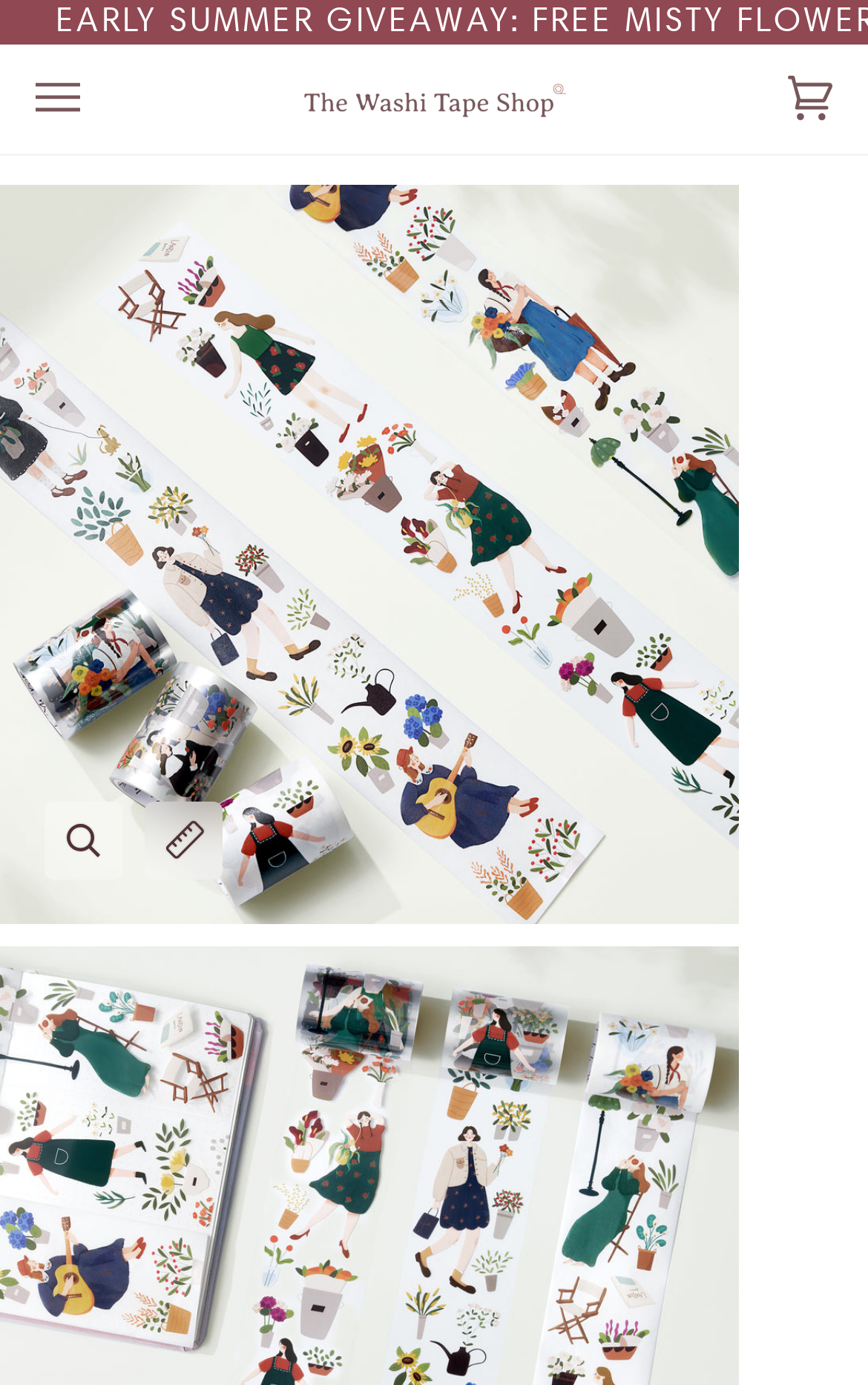What is the function of the 'Zoom' button?
Answer the question based on the image using a single word or a brief phrase.

Zooming the image